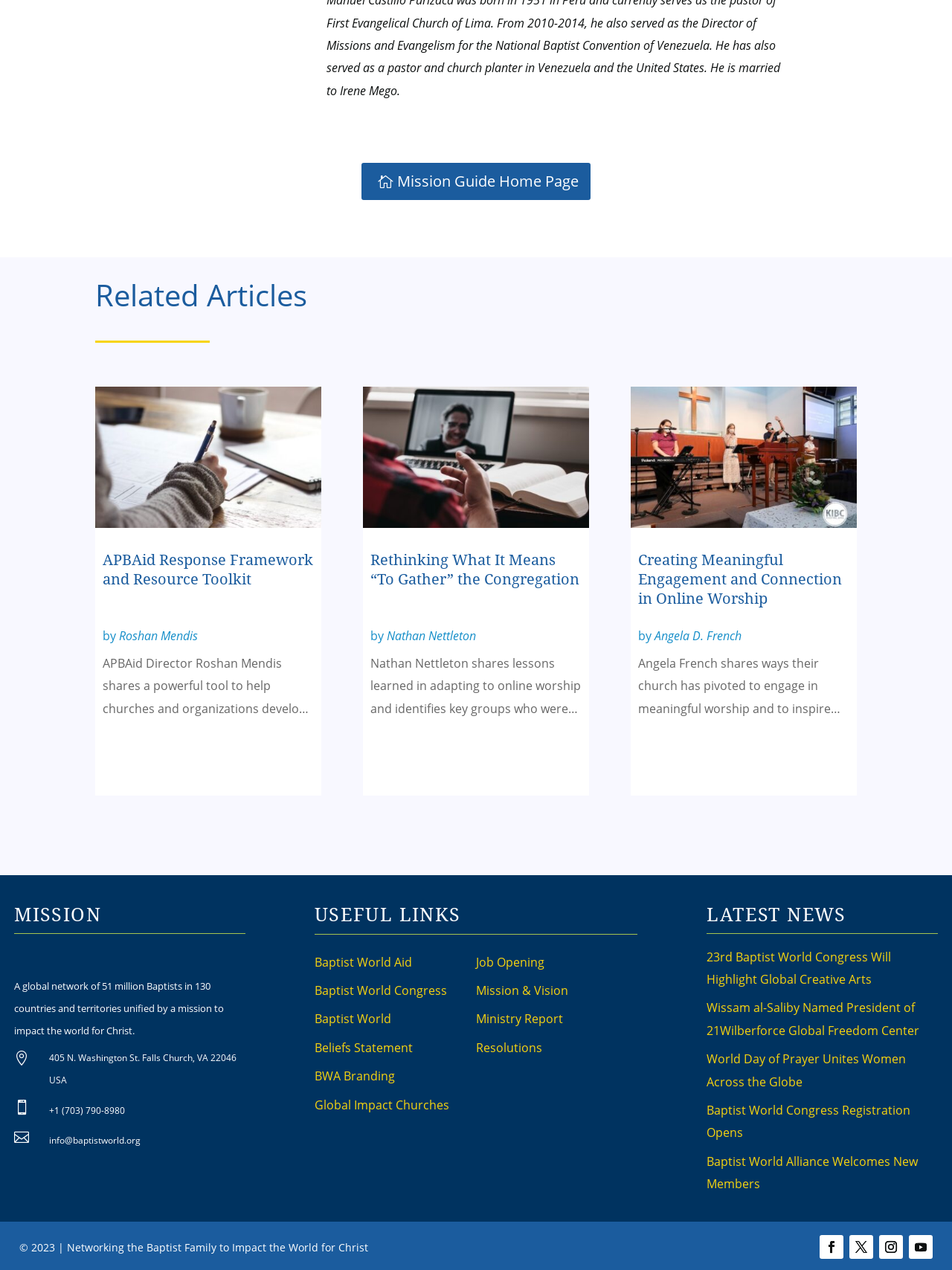Can you specify the bounding box coordinates for the region that should be clicked to fulfill this instruction: "Visit the 'Baptist World Alliance' website".

[0.015, 0.752, 0.257, 0.764]